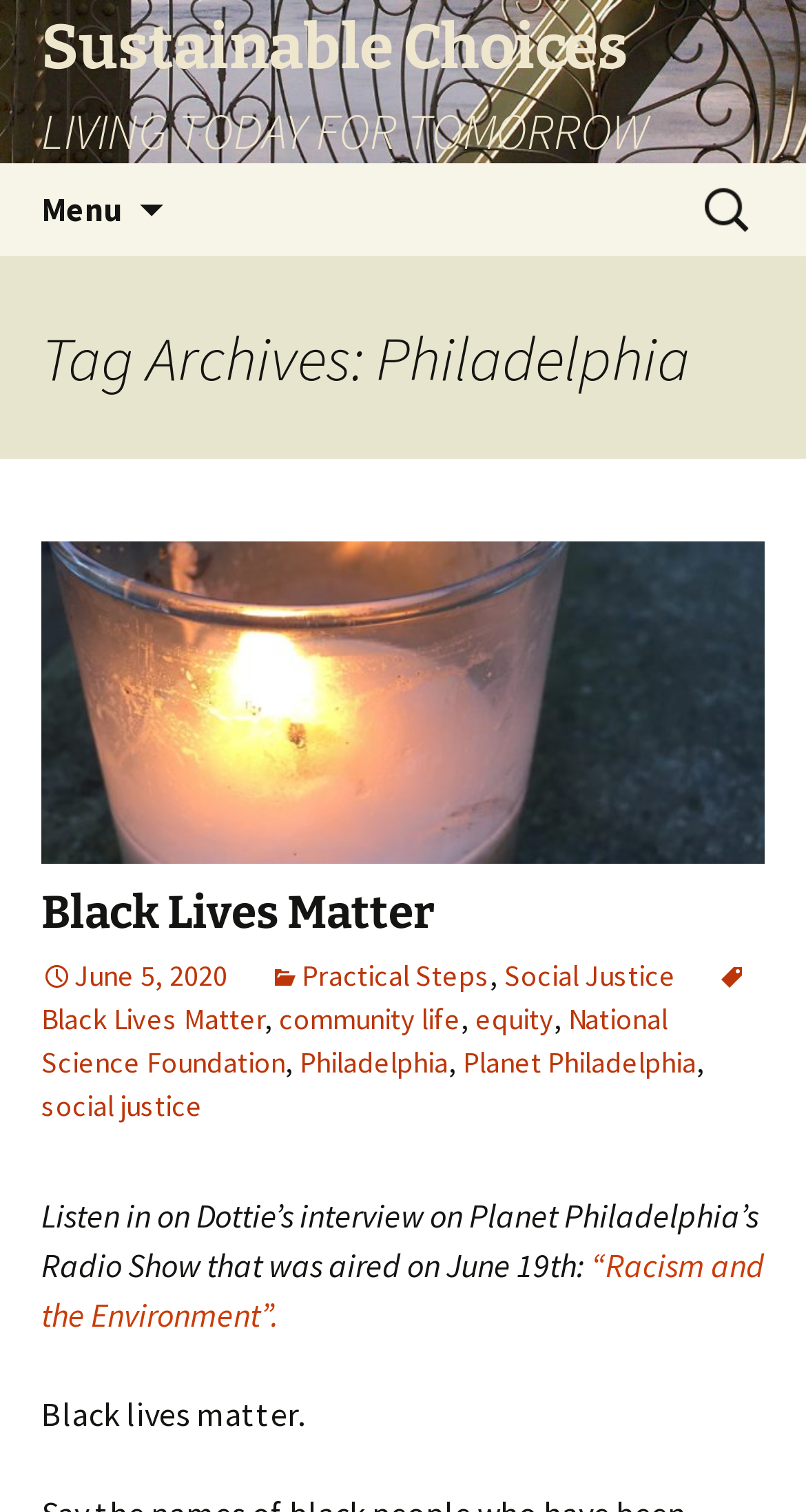Please give the bounding box coordinates of the area that should be clicked to fulfill the following instruction: "Search for something". The coordinates should be in the format of four float numbers from 0 to 1, i.e., [left, top, right, bottom].

[0.862, 0.109, 0.949, 0.168]